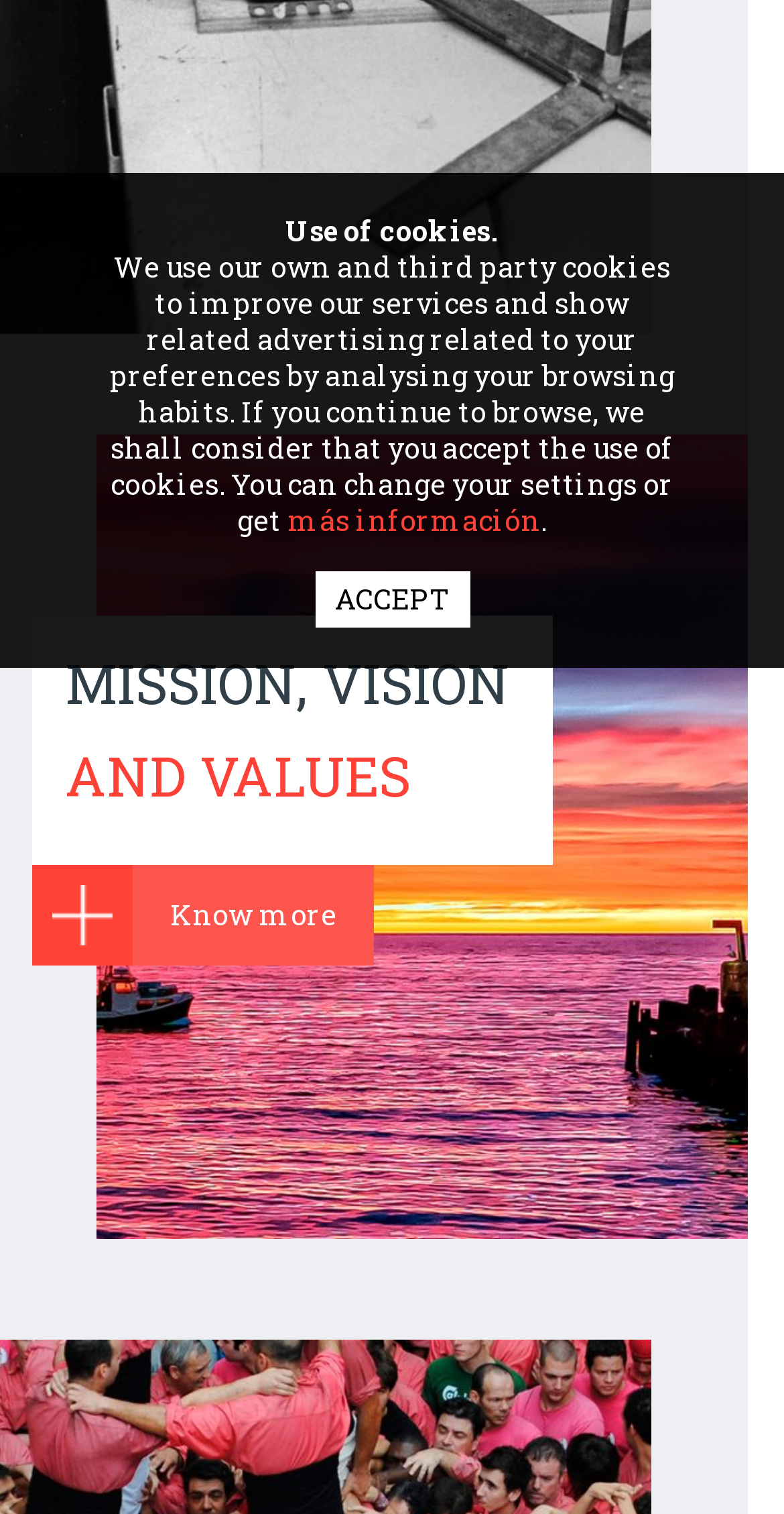Based on the element description www.eproject4.com, identify the bounding box of the UI element in the given webpage screenshot. The coordinates should be in the format (top-left x, top-left y, bottom-right x, bottom-right y) and must be between 0 and 1.

[0.249, 0.077, 0.605, 0.101]